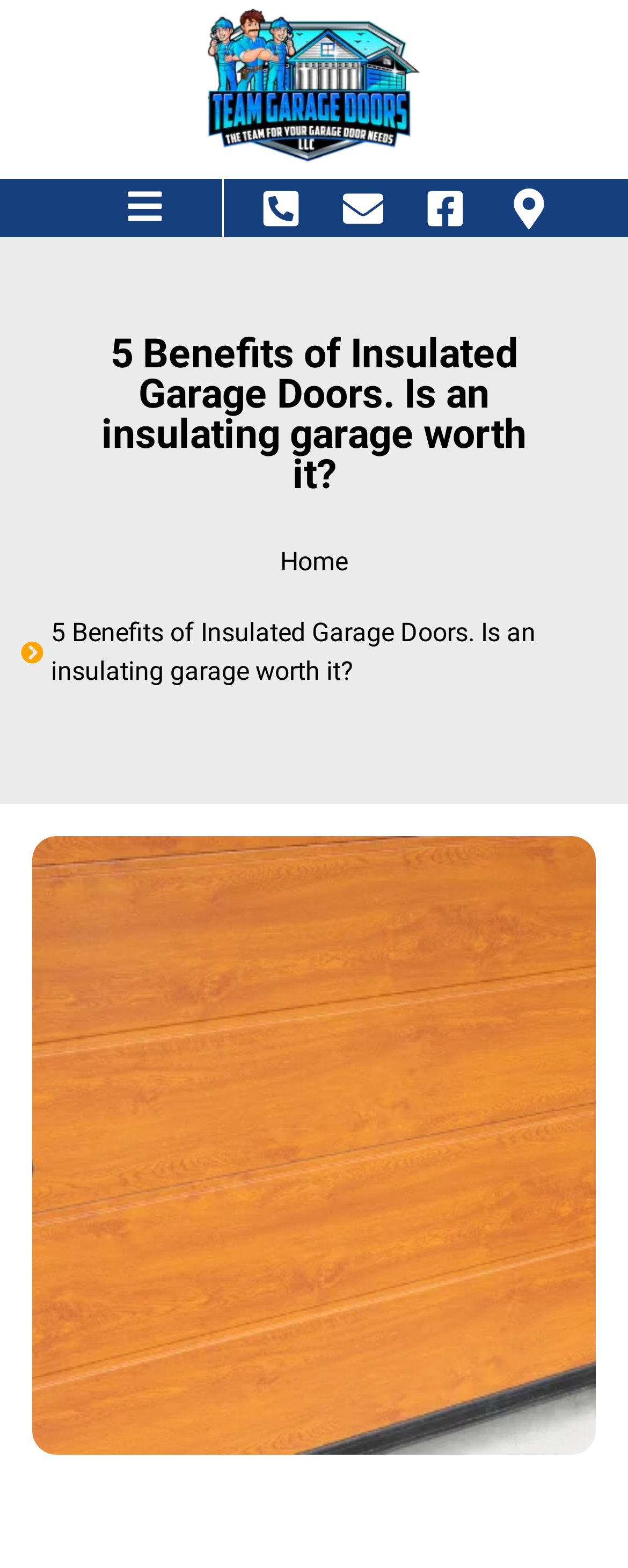How many links are in the top section?
Please provide a single word or phrase as your answer based on the screenshot.

5